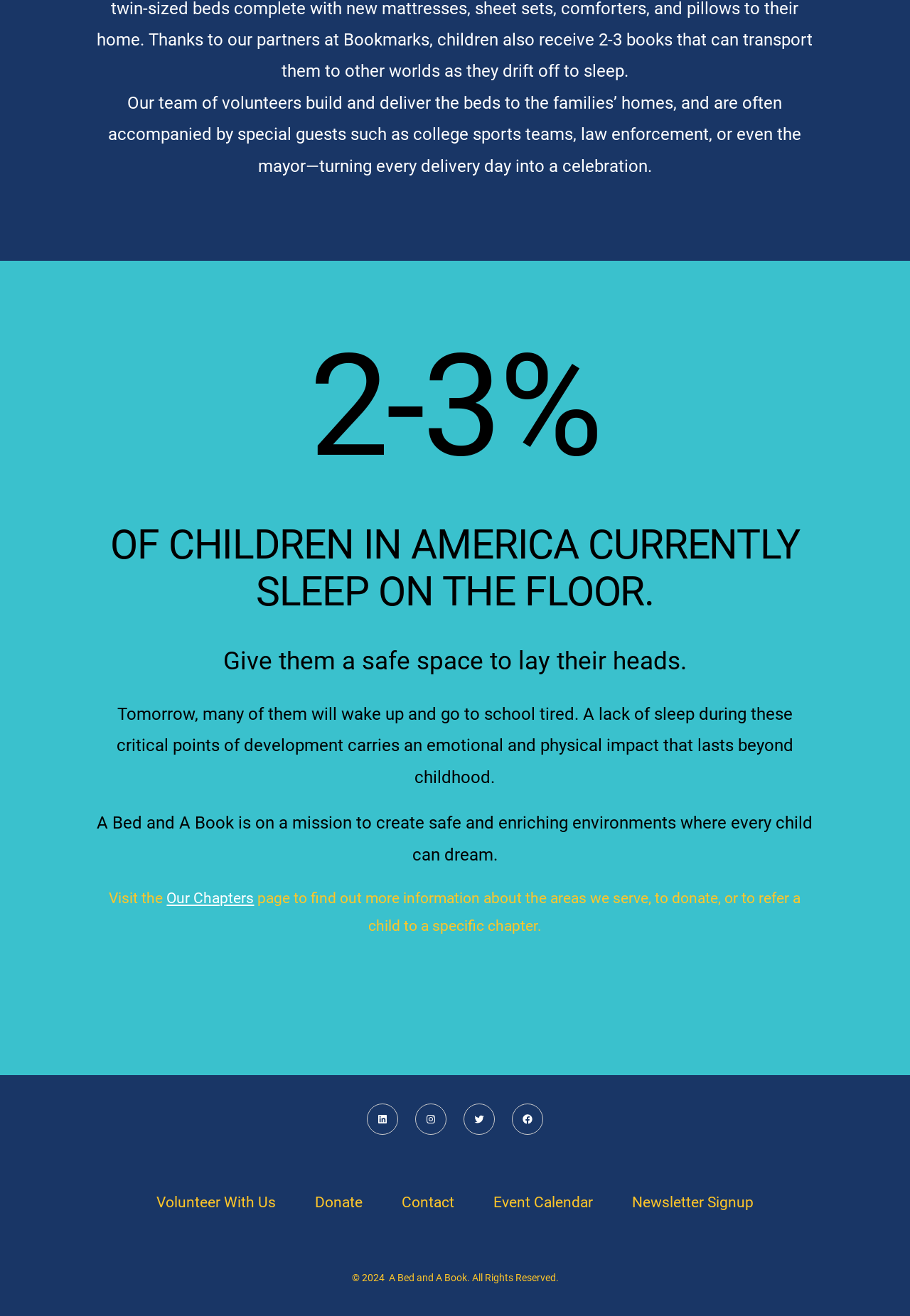What social media platforms can I find them on?
Please answer the question with as much detail as possible using the screenshot.

I found this information in the link elements that say 'Open Facebook in a new tab', 'Open Twitter in a new tab', 'Open Instagram in a new tab', and 'Open LinkedIn in a new tab'.